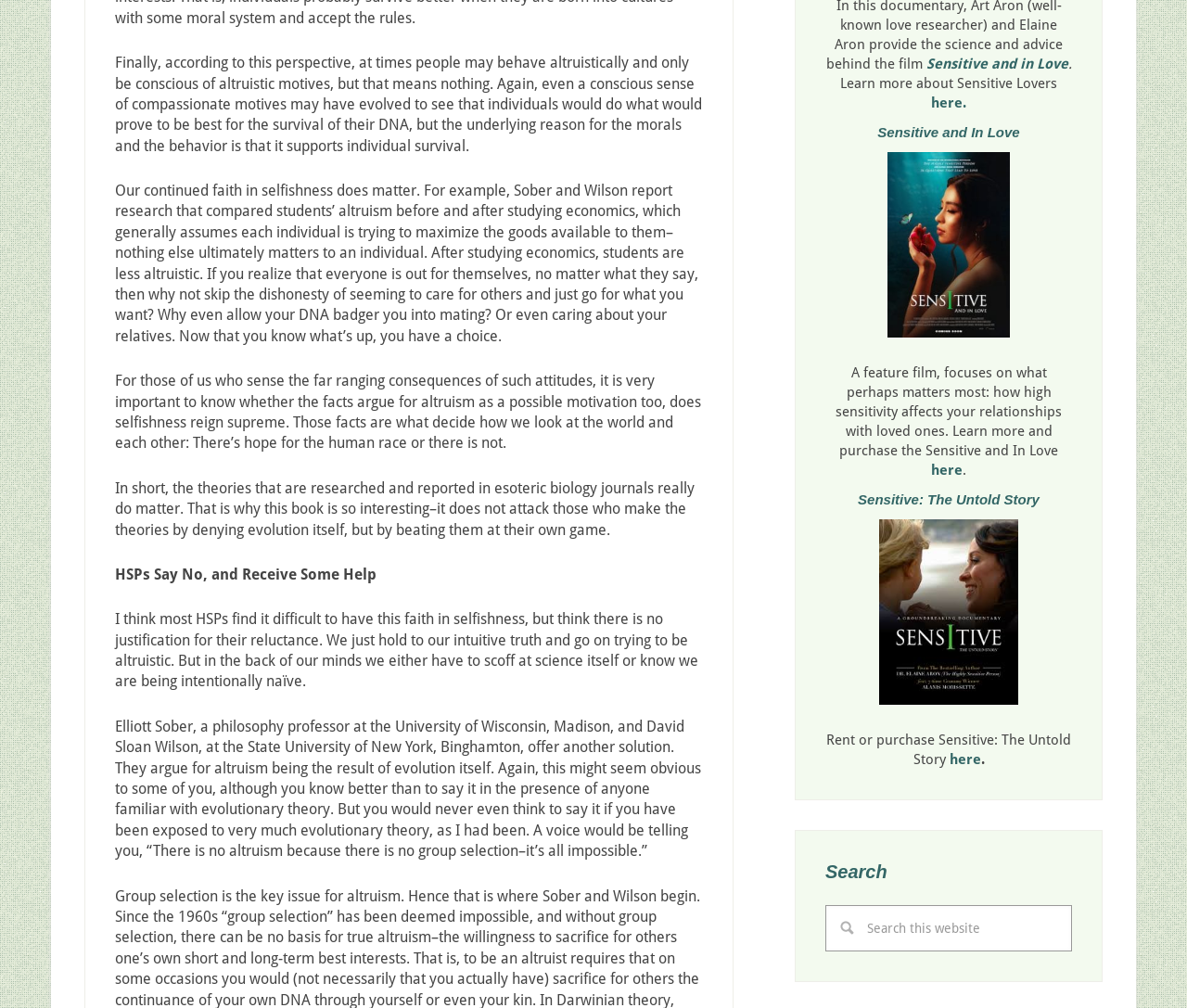Based on the image, please respond to the question with as much detail as possible:
Who are the authors mentioned on this webpage?

The authors are mentioned in the static text element with the bounding box coordinates [0.097, 0.712, 0.591, 0.853], which describes their argument for altruism being the result of evolution itself.